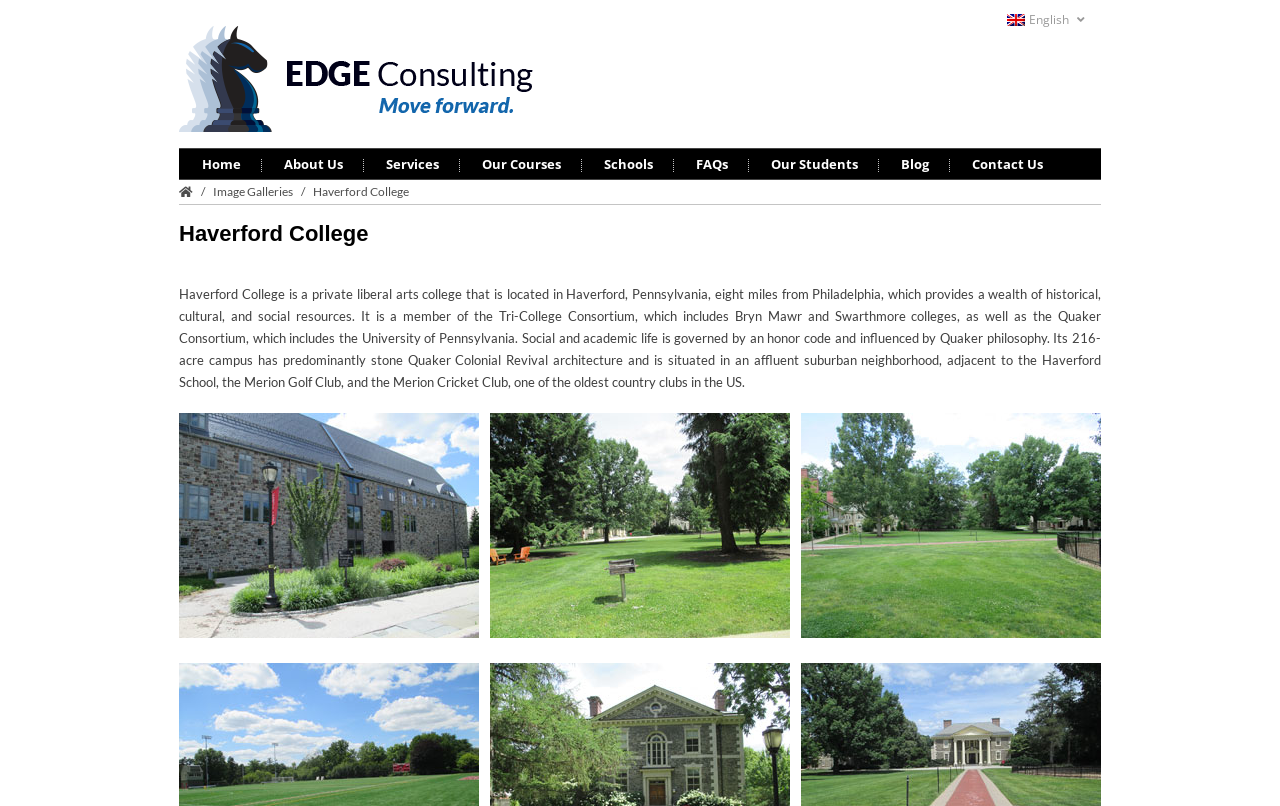Kindly determine the bounding box coordinates of the area that needs to be clicked to fulfill this instruction: "Explore Haverford College".

[0.14, 0.274, 0.86, 0.339]